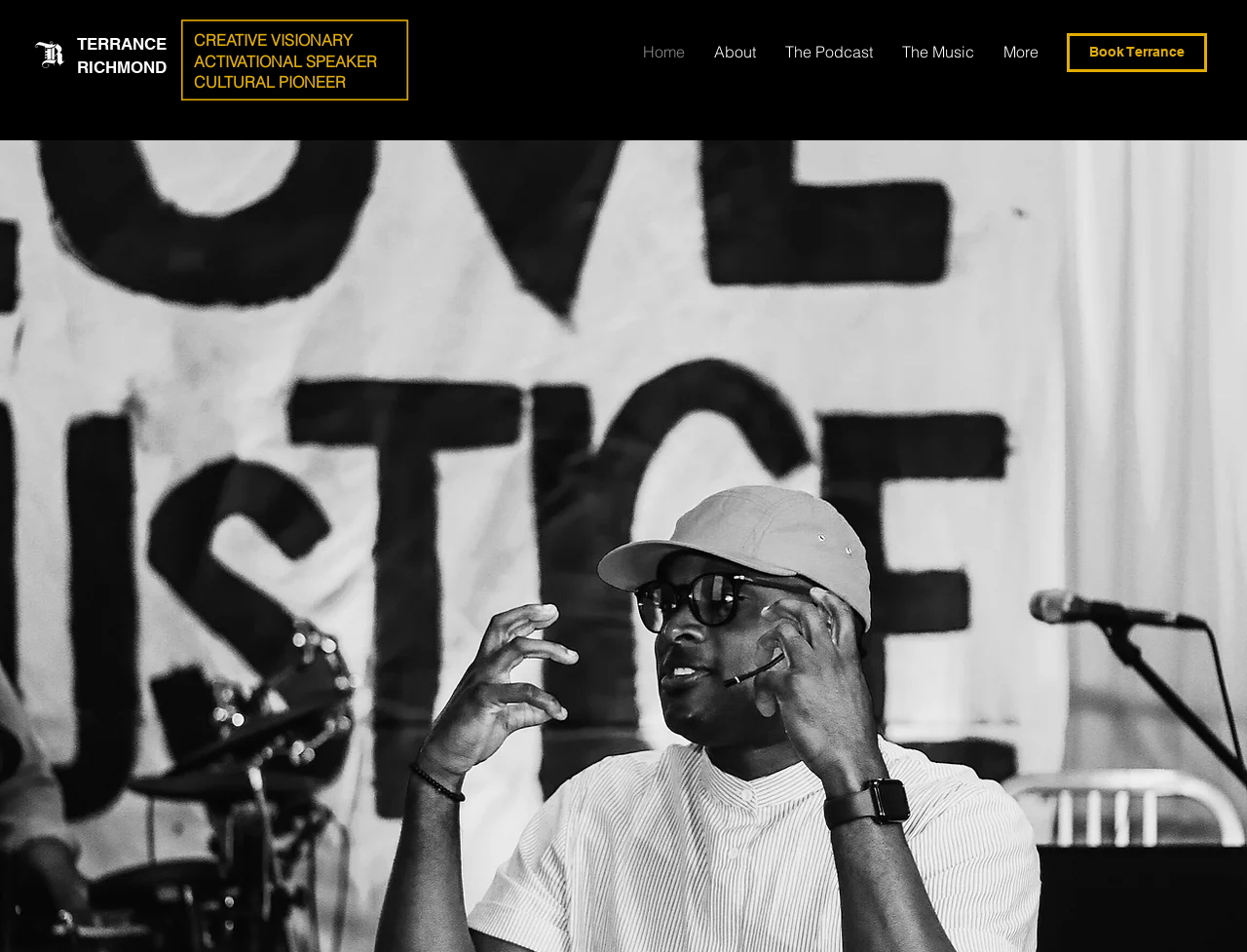Provide your answer in one word or a succinct phrase for the question: 
What are the three empowerment themes on the webpage?

Empower, Activate, Equip